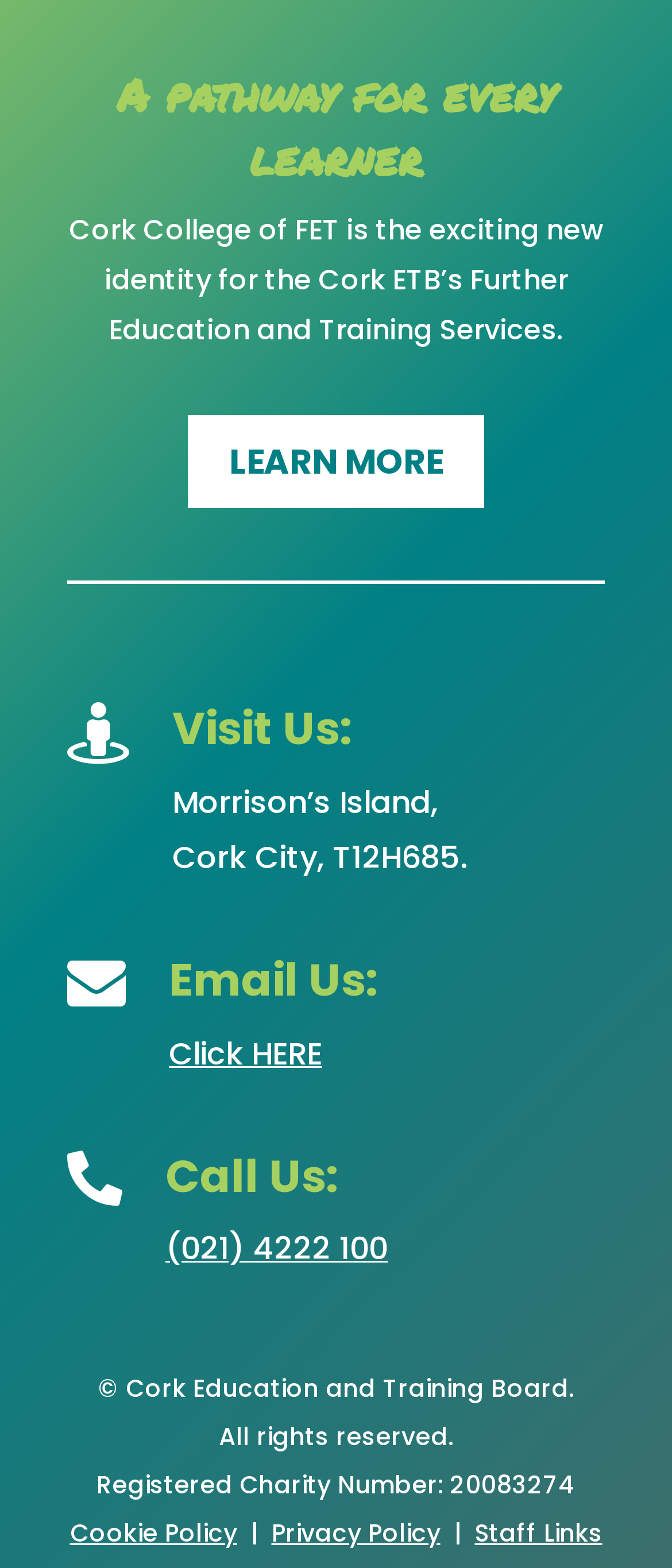Give a short answer using one word or phrase for the question:
What is the name of the college?

Cork College of FET